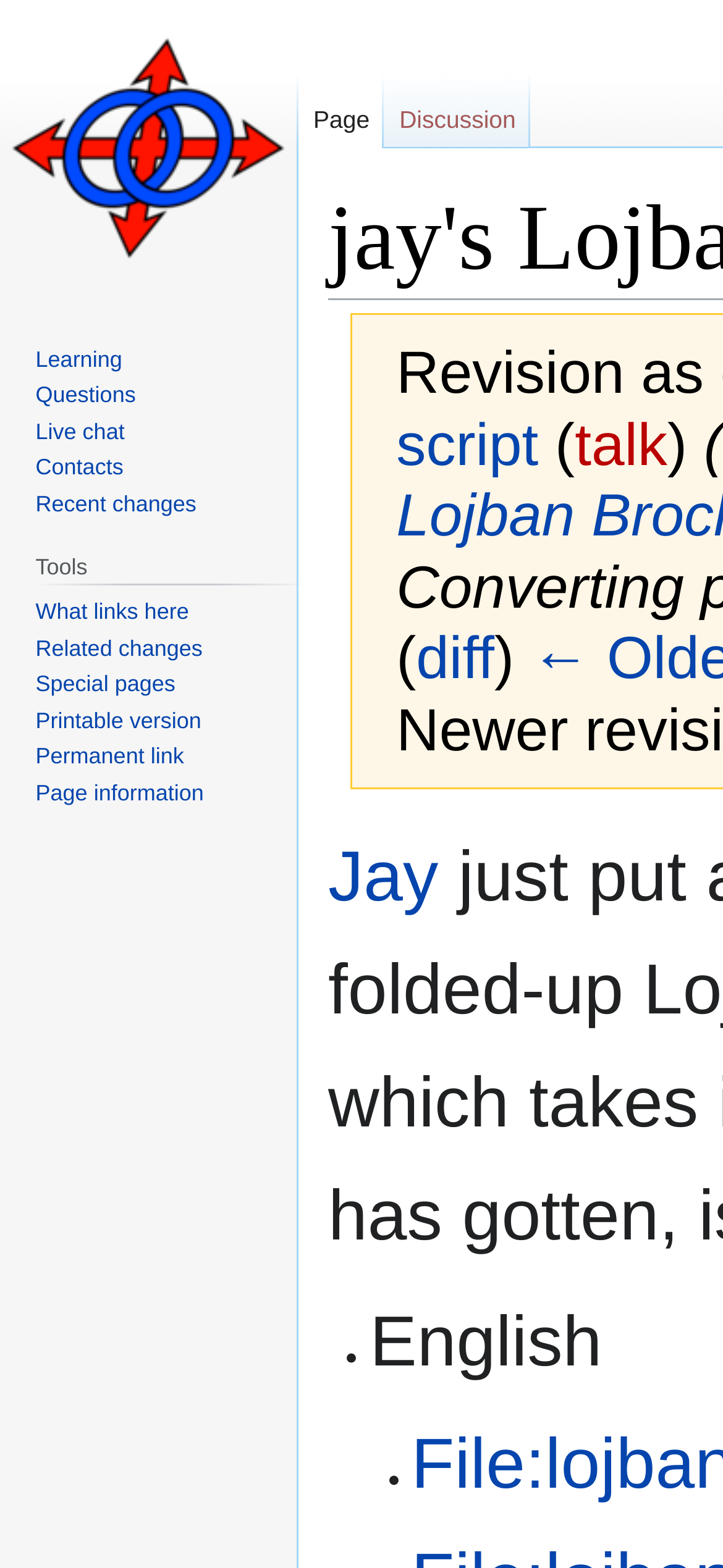Can you find the bounding box coordinates for the element that needs to be clicked to execute this instruction: "go to learning page"? The coordinates should be given as four float numbers between 0 and 1, i.e., [left, top, right, bottom].

[0.049, 0.221, 0.169, 0.237]